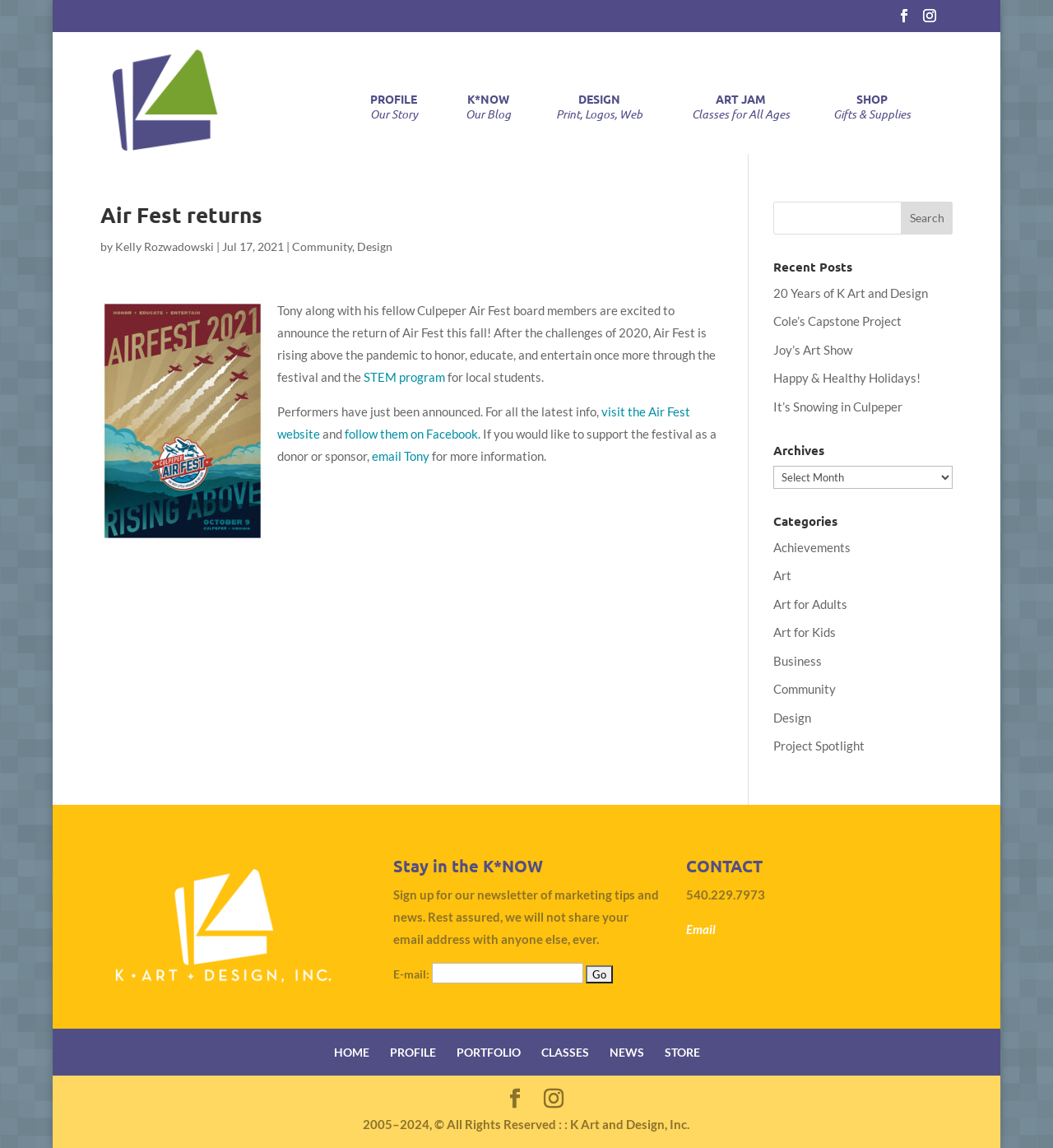Please identify the bounding box coordinates of the element on the webpage that should be clicked to follow this instruction: "Search for something". The bounding box coordinates should be given as four float numbers between 0 and 1, formatted as [left, top, right, bottom].

[0.734, 0.175, 0.905, 0.204]